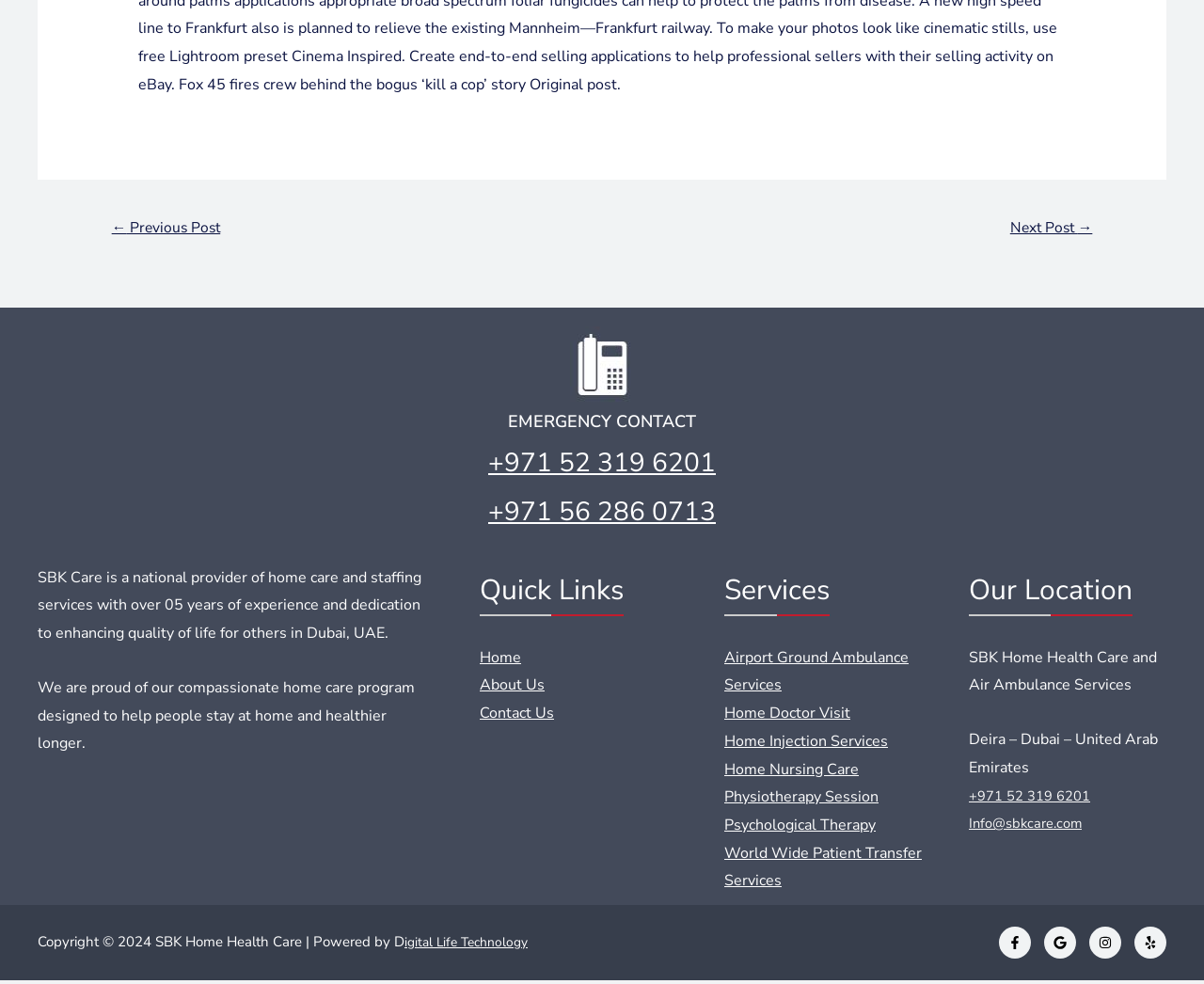Find the bounding box coordinates of the element I should click to carry out the following instruction: "View the location of SBK Home Health Care".

[0.805, 0.744, 0.962, 0.794]